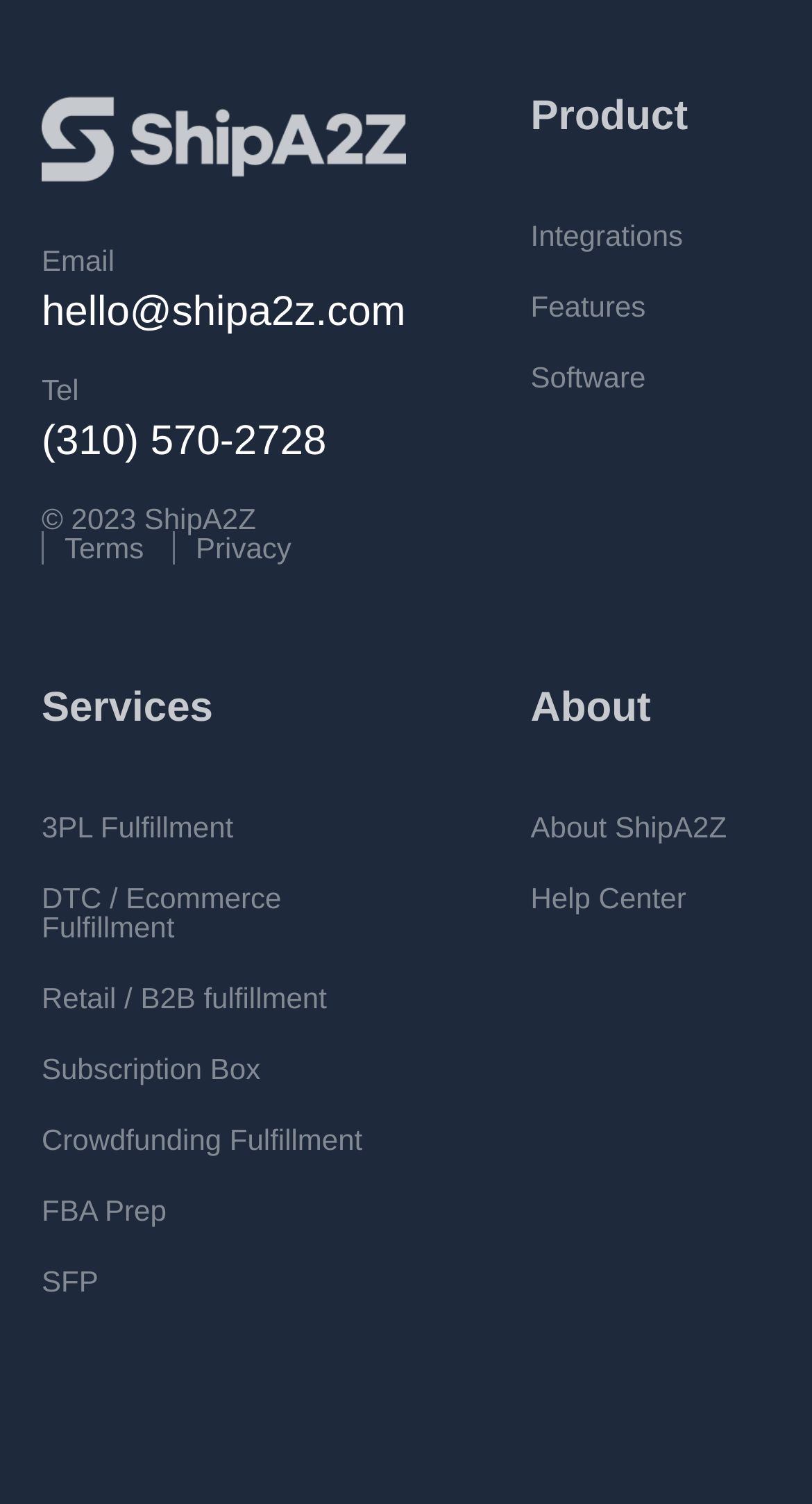Extract the bounding box of the UI element described as: "Features".

[0.653, 0.193, 0.795, 0.241]